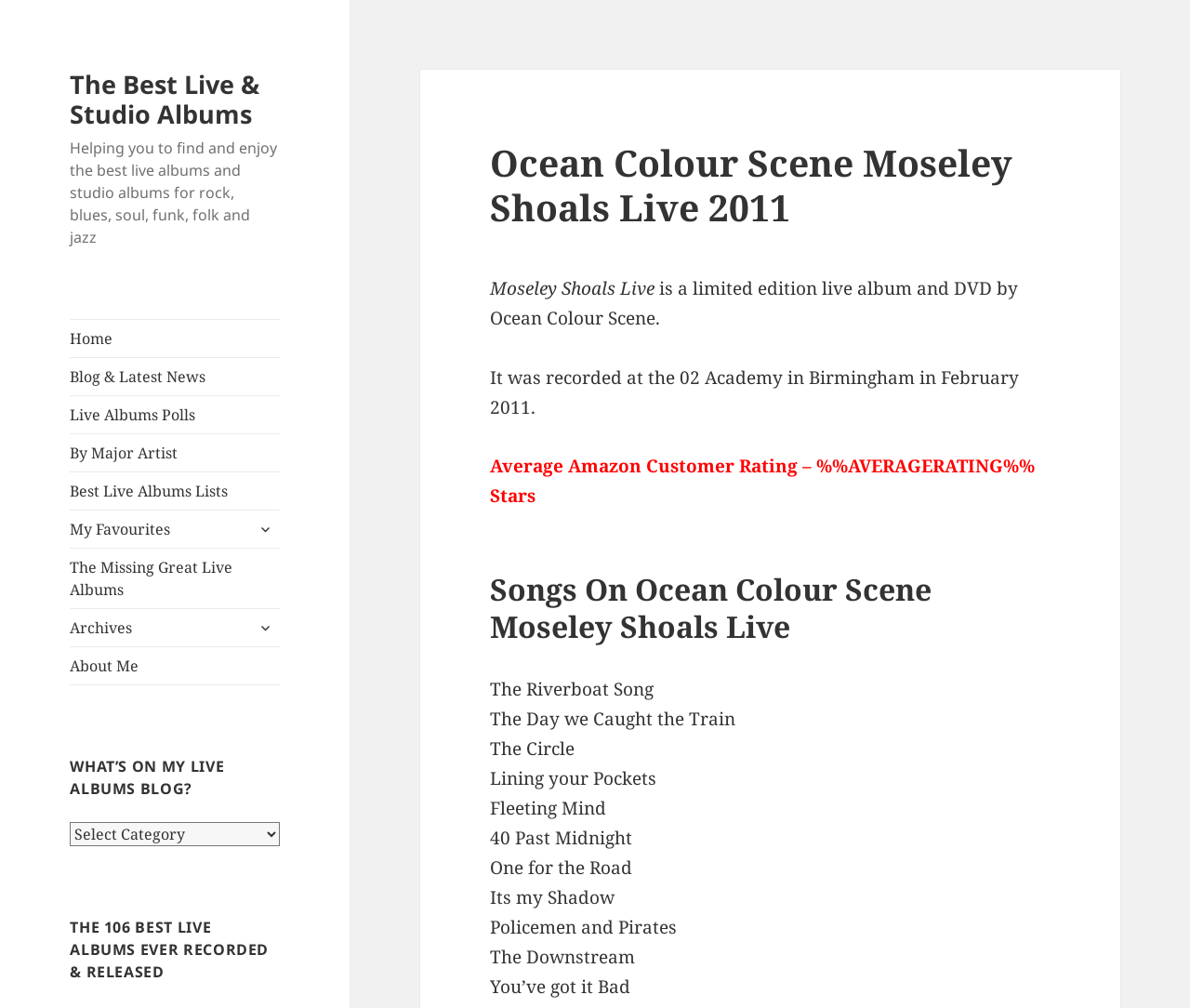Please identify the coordinates of the bounding box that should be clicked to fulfill this instruction: "Click on 'The Best Live & Studio Albums'".

[0.059, 0.067, 0.218, 0.13]